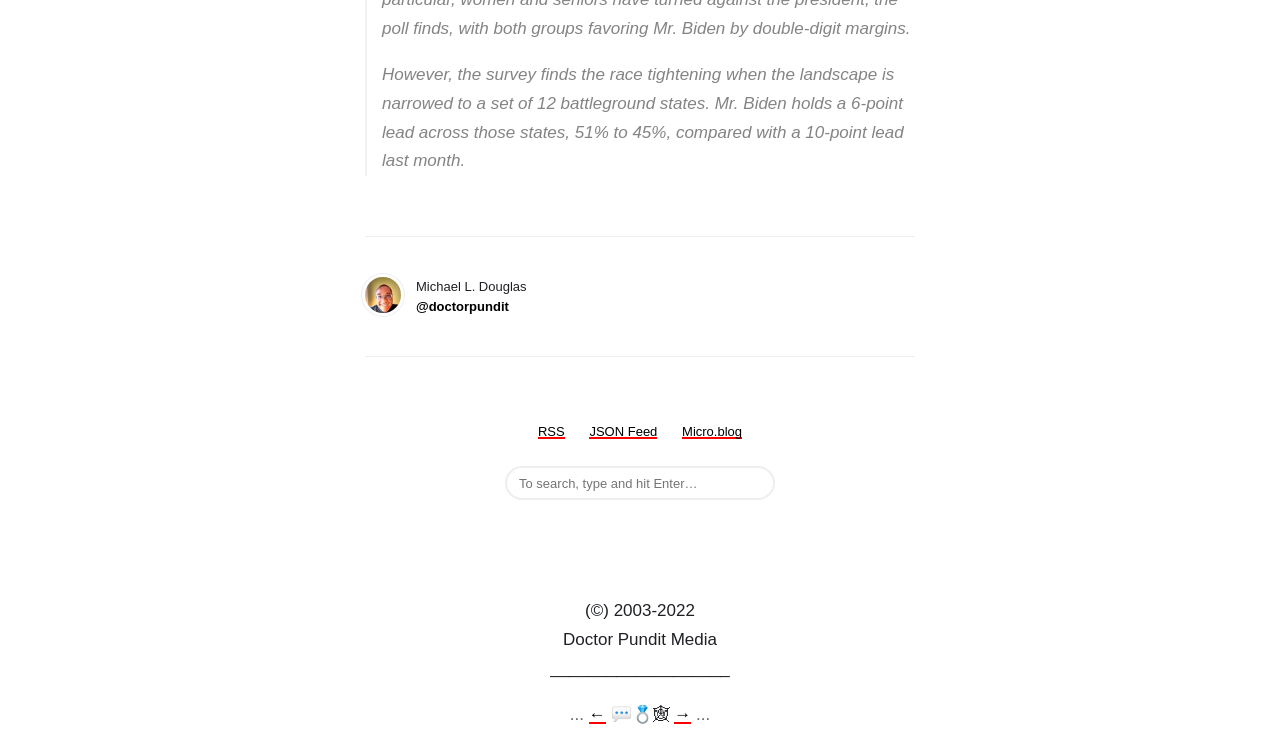Return the bounding box coordinates of the UI element that corresponds to this description: "@doctorpundit". The coordinates must be given as four float numbers in the range of 0 and 1, [left, top, right, bottom].

[0.325, 0.398, 0.398, 0.418]